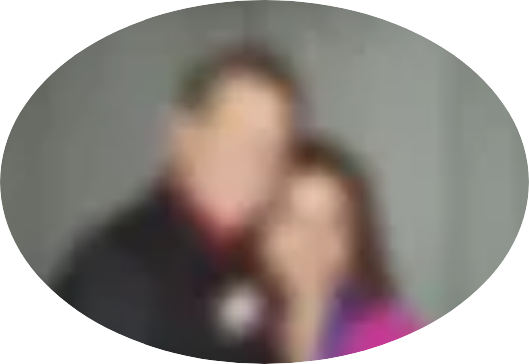What is the tone of the image?
With the help of the image, please provide a detailed response to the question.

The caption describes the image as radiating a sense of warmth and camaraderie, and the soft focus adds an air of nostalgia, suggesting that the overall tone of the image is warm and nostalgic.